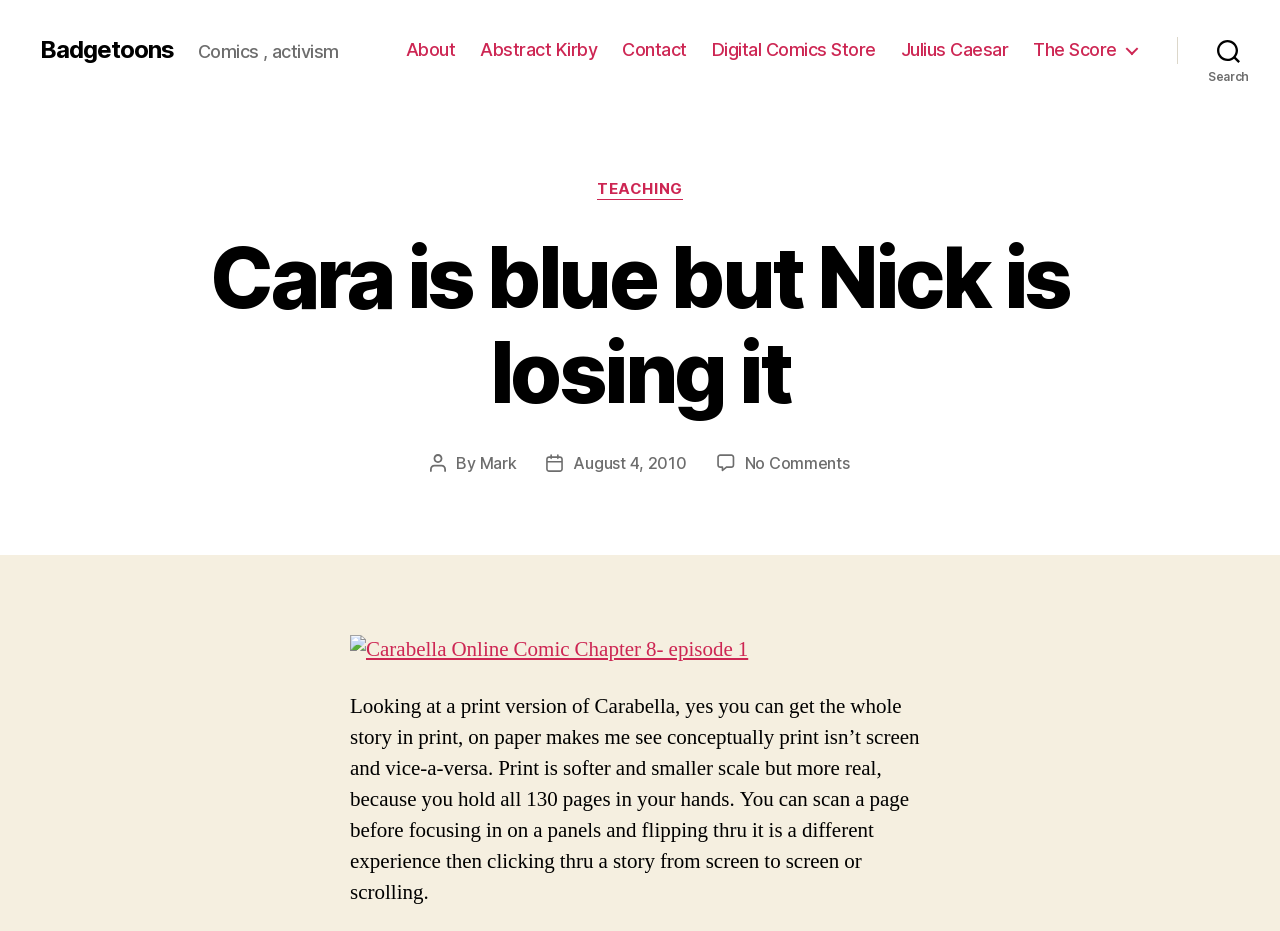Using the details in the image, give a detailed response to the question below:
What is the date of the post?

The date of the post is 'August 4, 2010' which is mentioned in the link on the webpage.